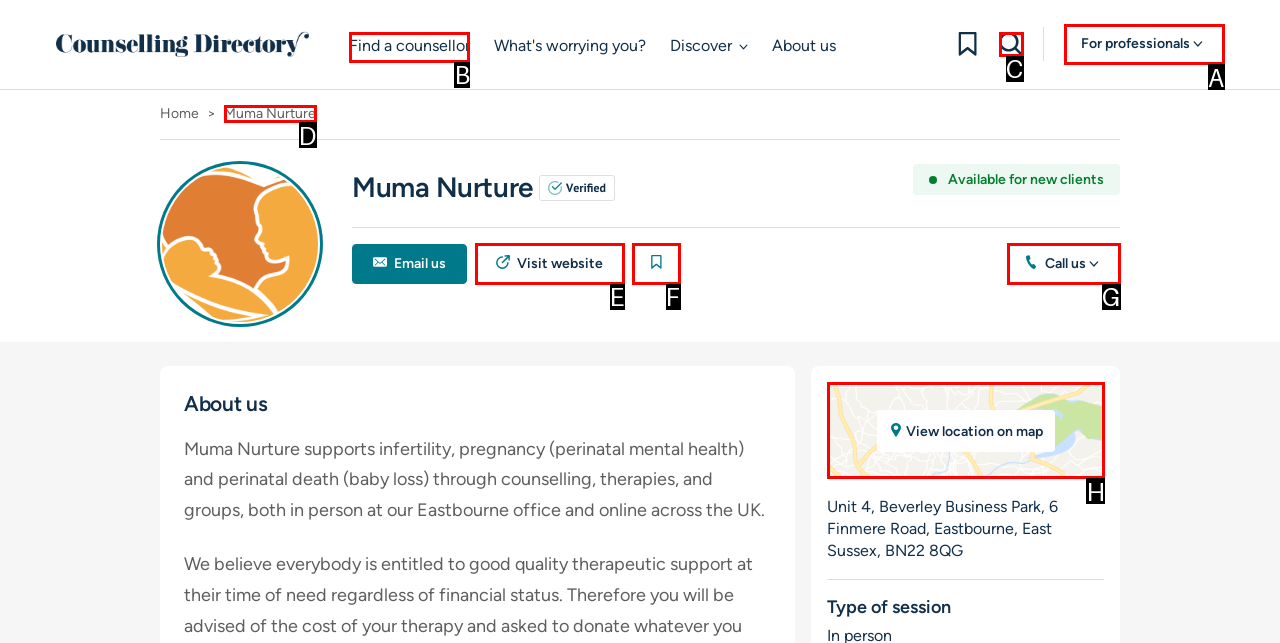Which UI element should you click on to achieve the following task: Find a counsellor? Provide the letter of the correct option.

B